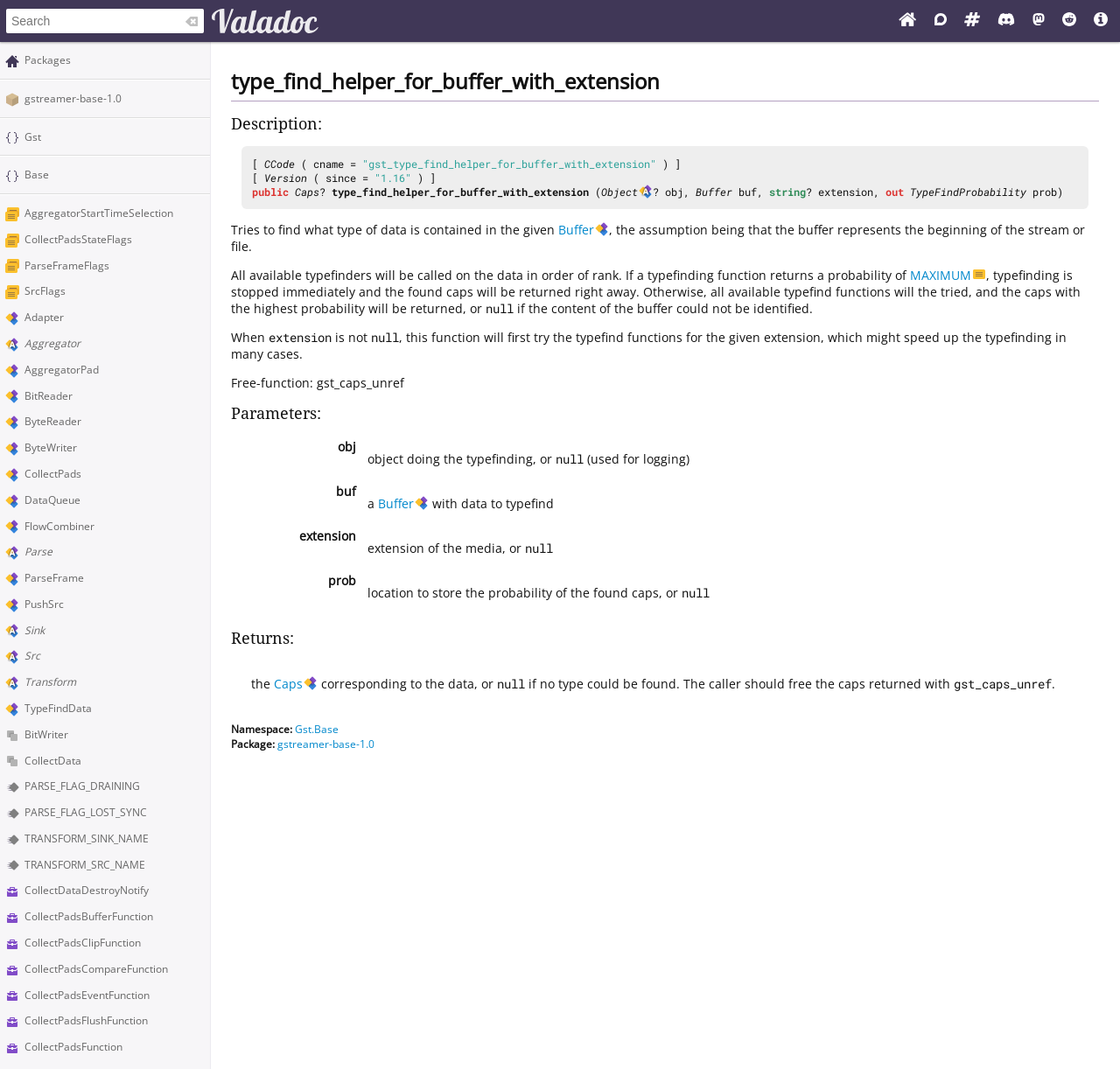Determine the bounding box for the UI element that matches this description: "CollectDataDestroyNotify".

[0.022, 0.826, 0.133, 0.84]